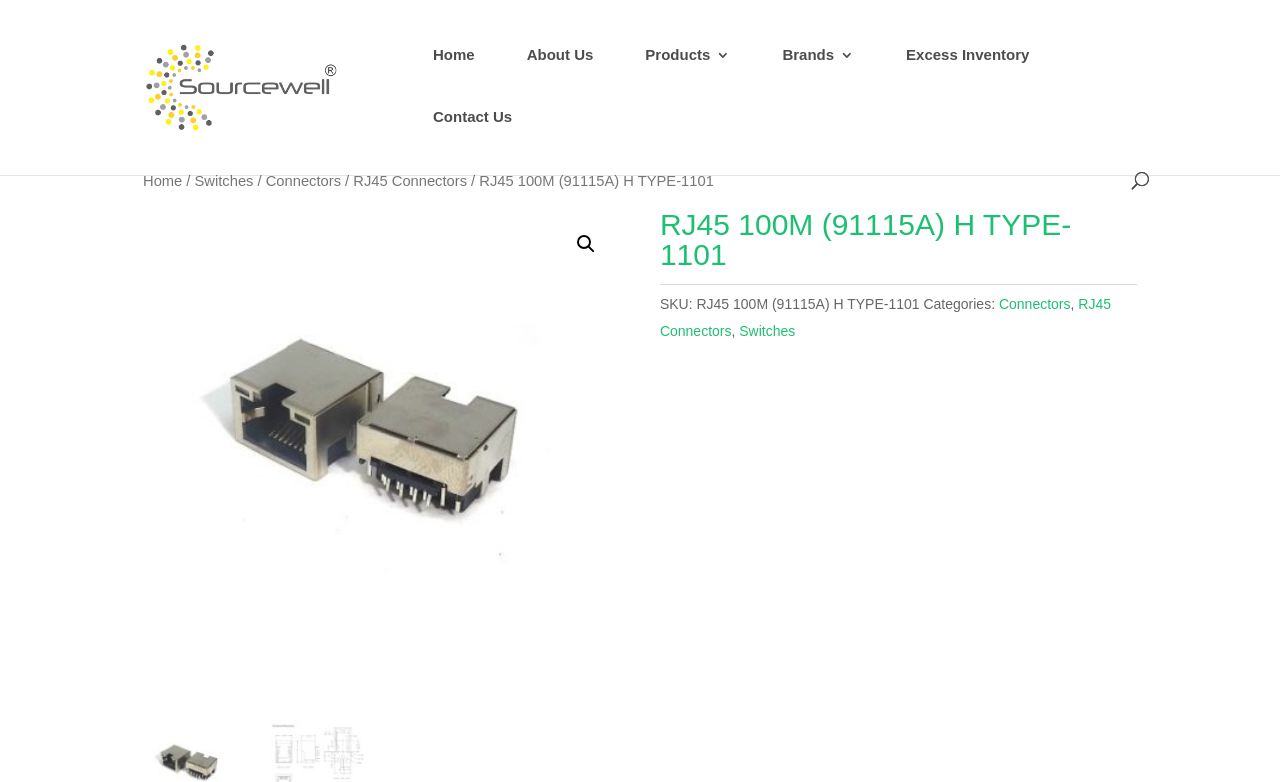Using the information from the screenshot, answer the following question thoroughly:
What is the search icon?

I found the search icon by looking at the webpage, which is represented by the symbol '🔍'. This icon is located at the top of the webpage and is likely used for searching products or content on the website.